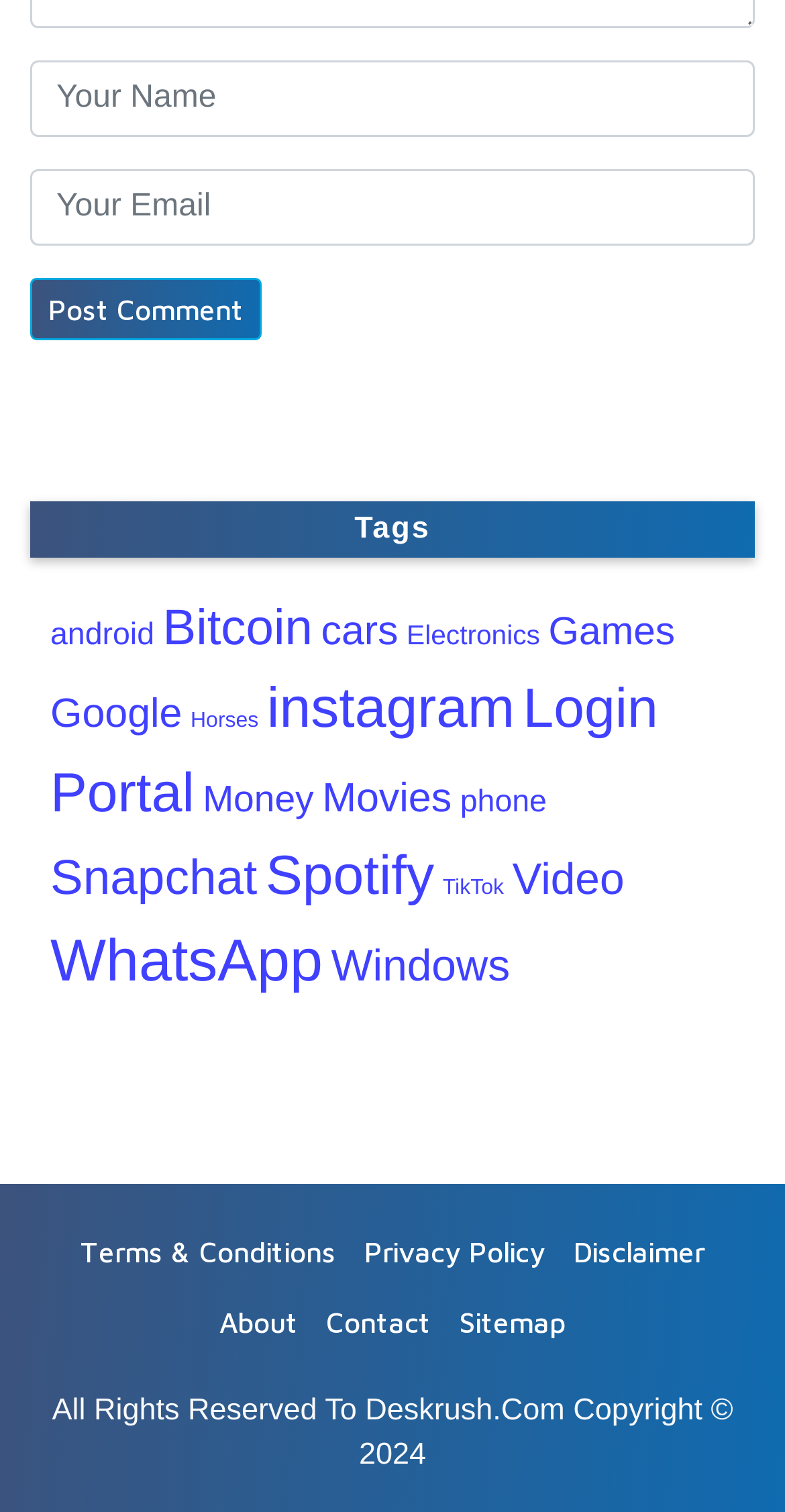How many links are in the footer?
Offer a detailed and full explanation in response to the question.

I counted the number of links at the bottom of the page, and there are 7 links: 'Terms & Conditions', 'Privacy Policy', 'Disclaimer', 'About', 'Contact', 'Sitemap', and the copyright information.